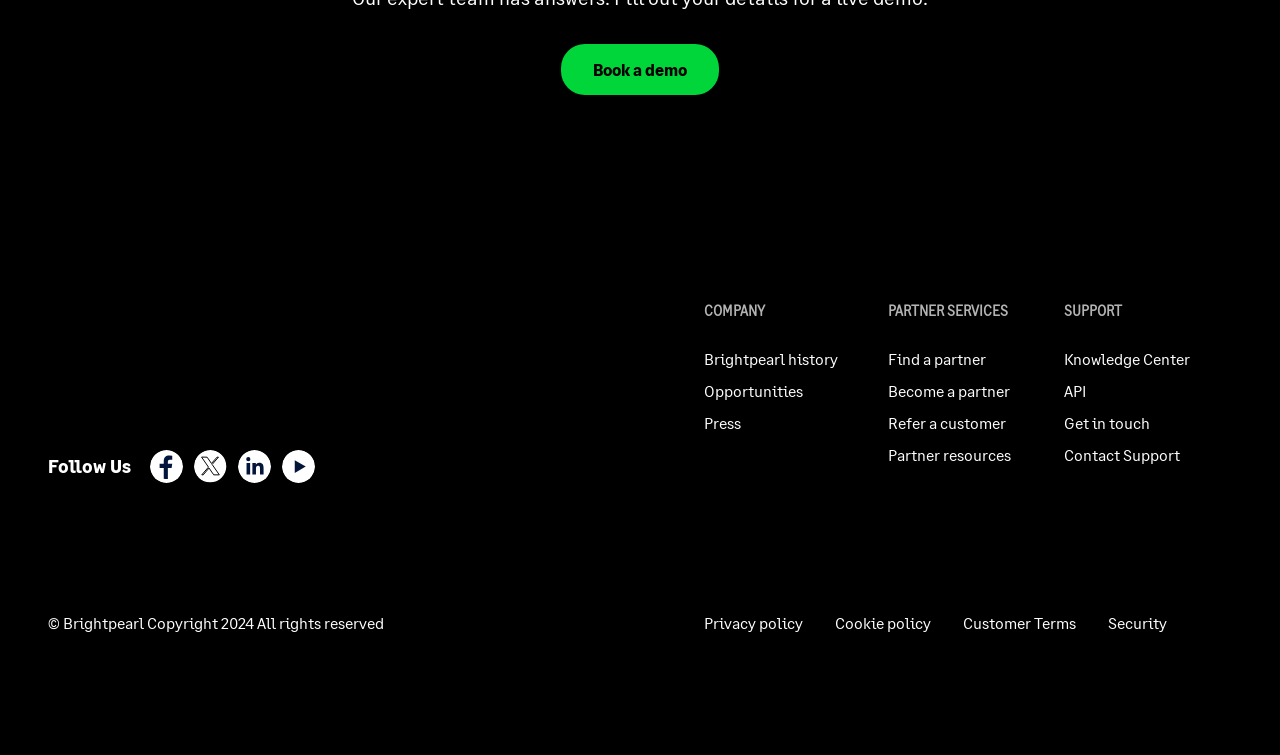How many social media links are there?
Look at the image and answer with only one word or phrase.

4